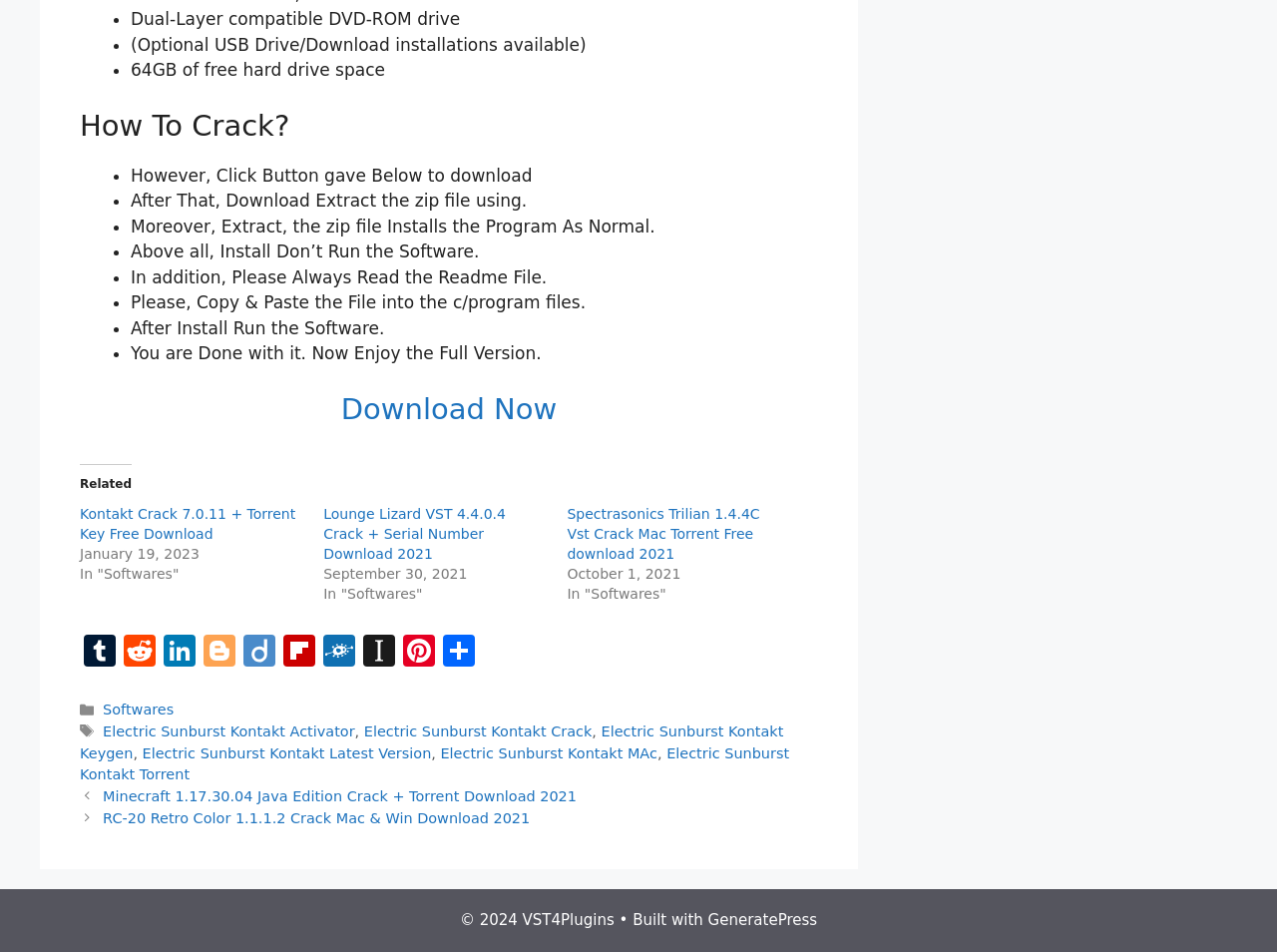Indicate the bounding box coordinates of the element that needs to be clicked to satisfy the following instruction: "Click Tumblr". The coordinates should be four float numbers between 0 and 1, i.e., [left, top, right, bottom].

[0.062, 0.666, 0.094, 0.705]